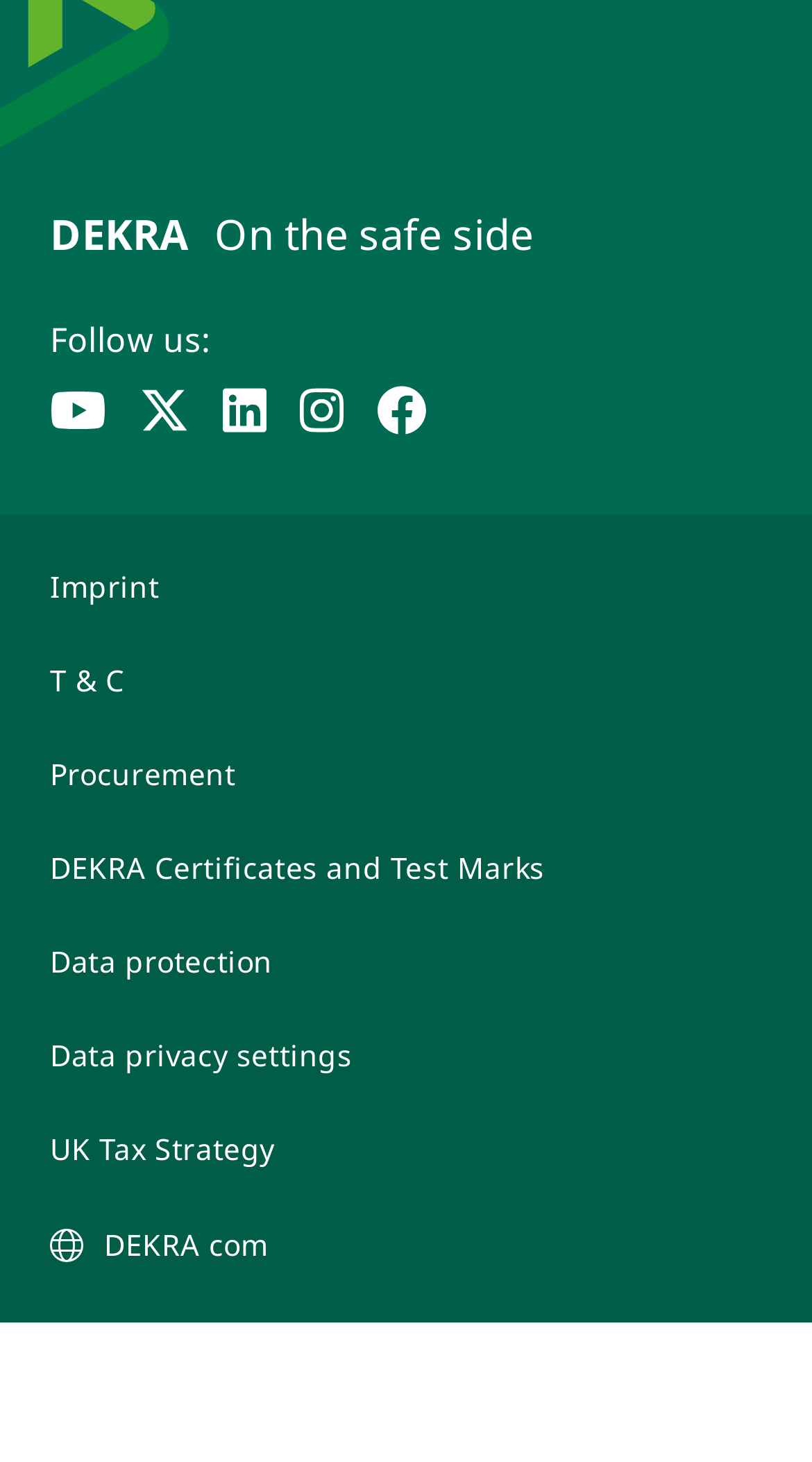Answer briefly with one word or phrase:
Is there a search bar on the webpage?

No